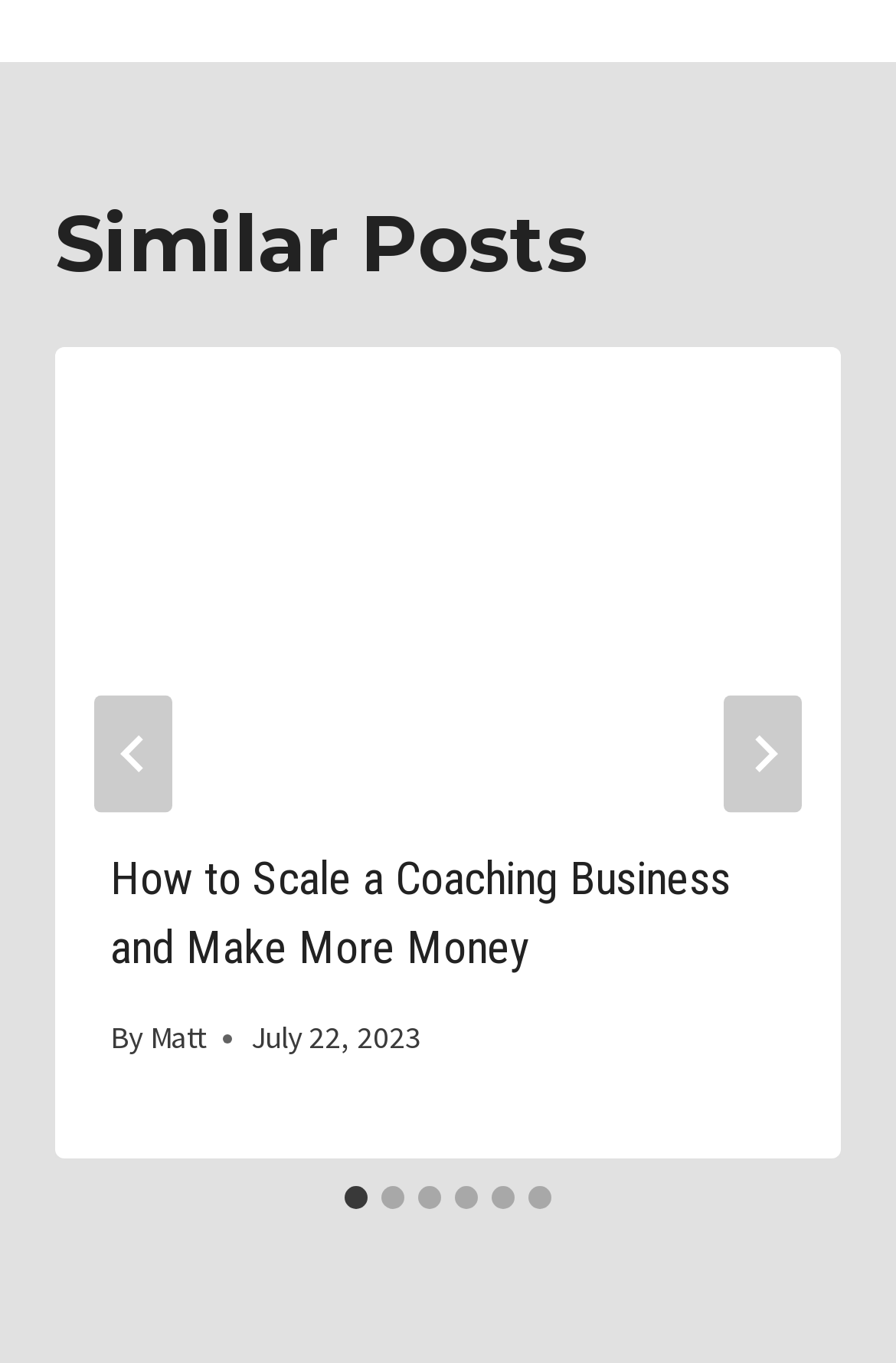Show the bounding box coordinates of the element that should be clicked to complete the task: "Go to last slide".

[0.105, 0.509, 0.192, 0.595]